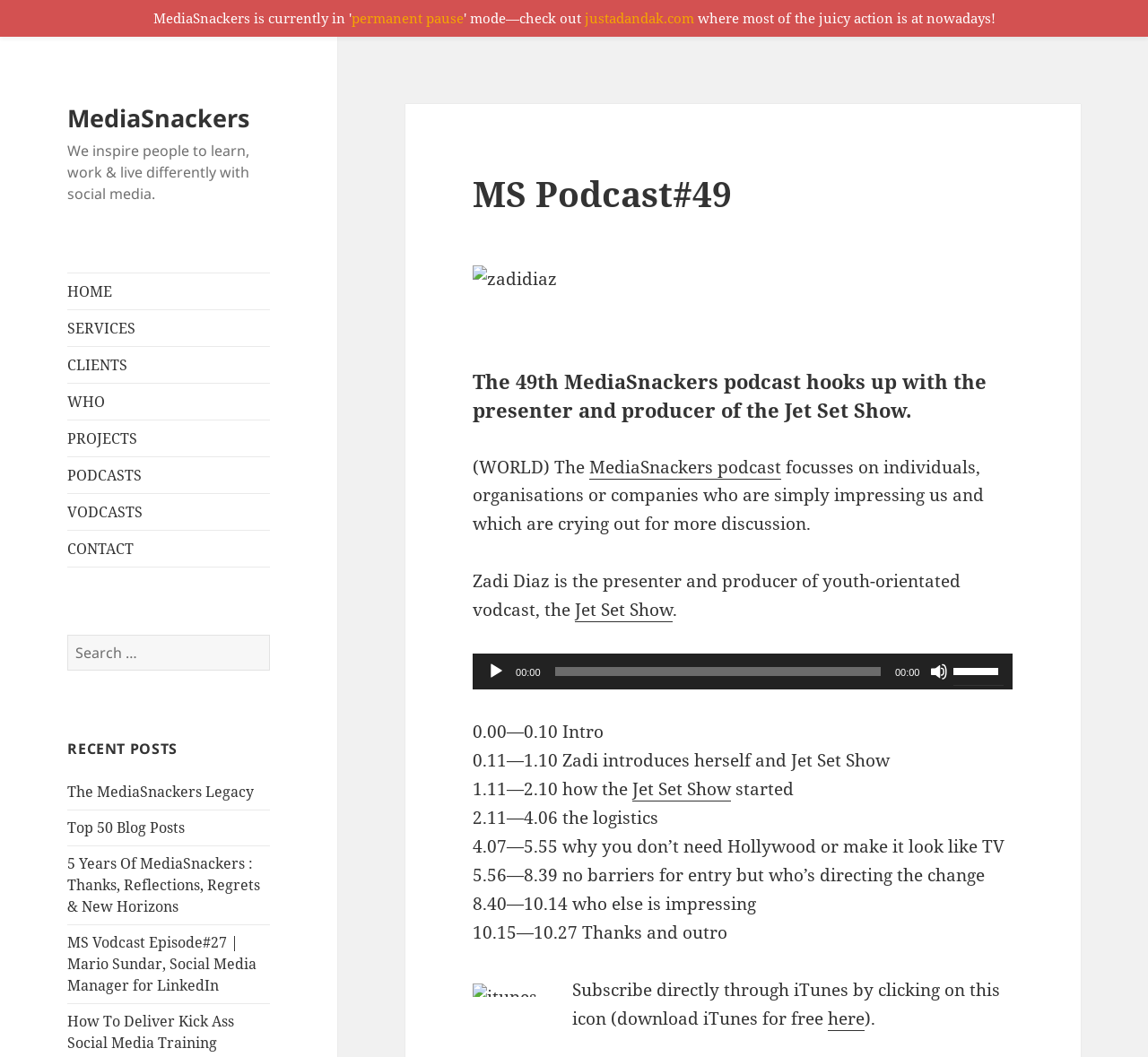What is the name of the podcast?
Based on the screenshot, give a detailed explanation to answer the question.

The name of the podcast can be found in the heading 'MS Podcast#49' which is located in the main content area of the webpage.